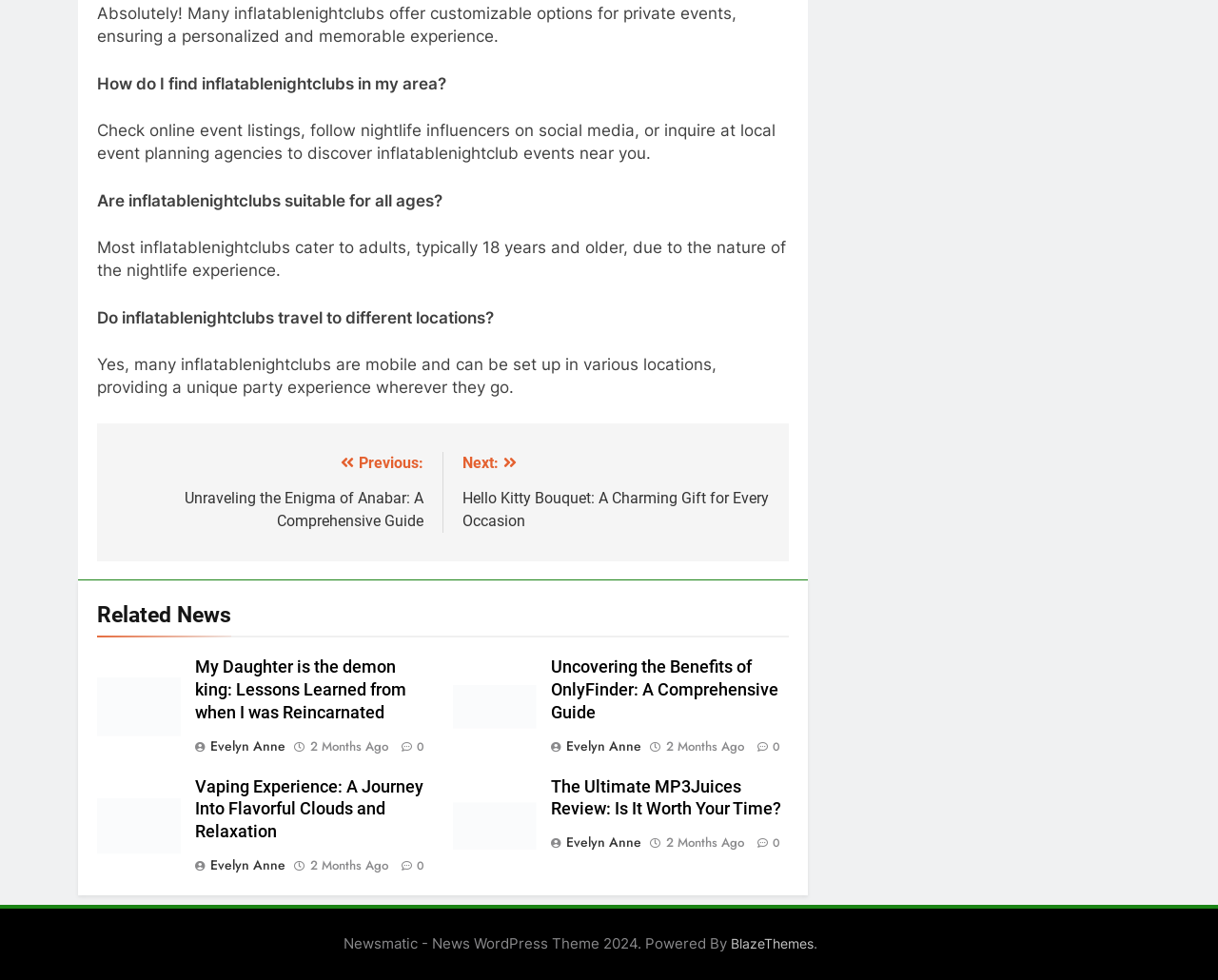Based on what you see in the screenshot, provide a thorough answer to this question: How old are most inflatables nightclubs suitable for?

I found the answer by reading the text that says 'Most inflatables nightclubs cater to adults, typically 18 years and older, due to the nature of the nightlife experience.' This indicates that most inflatables nightclubs are suitable for people 18 years and older.